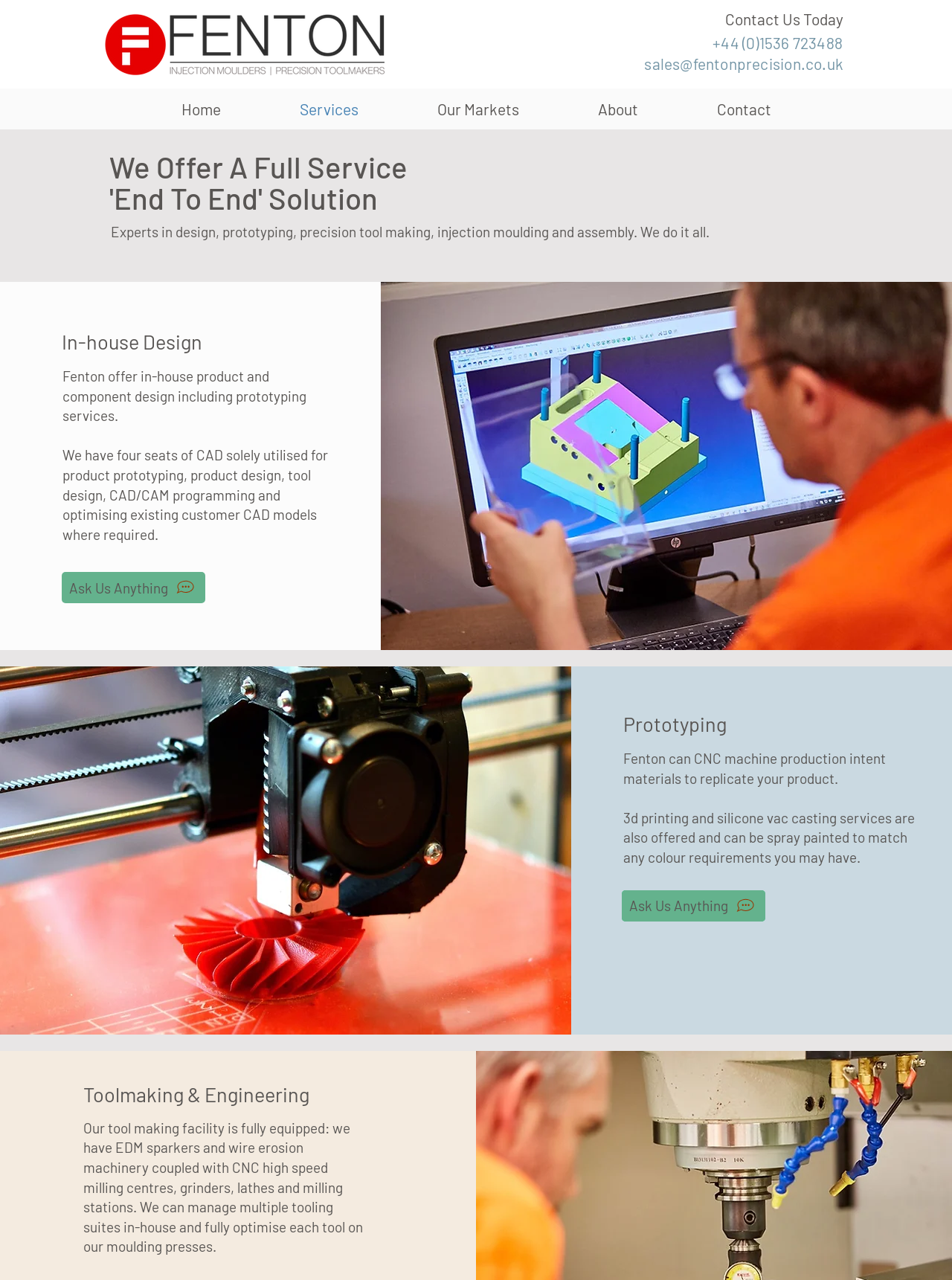Give a detailed explanation of the elements present on the webpage.

The webpage is about Fenton Precision Engineering, a company that offers a range of services including design, prototyping, precision tool making, injection moulding, and assembly. 

At the top left corner, there is a logo of Fenton Precision Engineering. On the top right corner, there is a section with contact information, including a phone number and an email address. 

Below the contact information, there is a navigation menu with five links: Home, Services, Our Markets, About, and Contact. 

The main content of the webpage is divided into three sections: In-House Design, Prototyping, and Toolmaking & Engineering. 

The In-House Design section is located at the top and occupies about half of the webpage's width. It has a heading that reads "In-house Design" and a brief description of the service. There is also a paragraph of text that explains the company's design capabilities, including CAD modelling and prototyping. 

On the right side of the In-House Design section, there is an image related to in-house design. Below the image, there is a link that reads "Ask Us Anything". 

The Prototyping section is located below the In-House Design section and occupies the full width of the webpage. It has a heading and a brief description of the service. There is also a paragraph of text that explains the company's prototyping capabilities, including CNC machining and 3D printing. 

On the left side of the Prototyping section, there is an image related to prototyping. Below the image, there are three links that read "Ask Us Anything". 

The Toolmaking & Engineering section is located at the bottom of the webpage and occupies the full width. It has a heading and a brief description of the service. There is also a paragraph of text that explains the company's toolmaking capabilities, including EDM sparkers and CNC high speed milling centres.